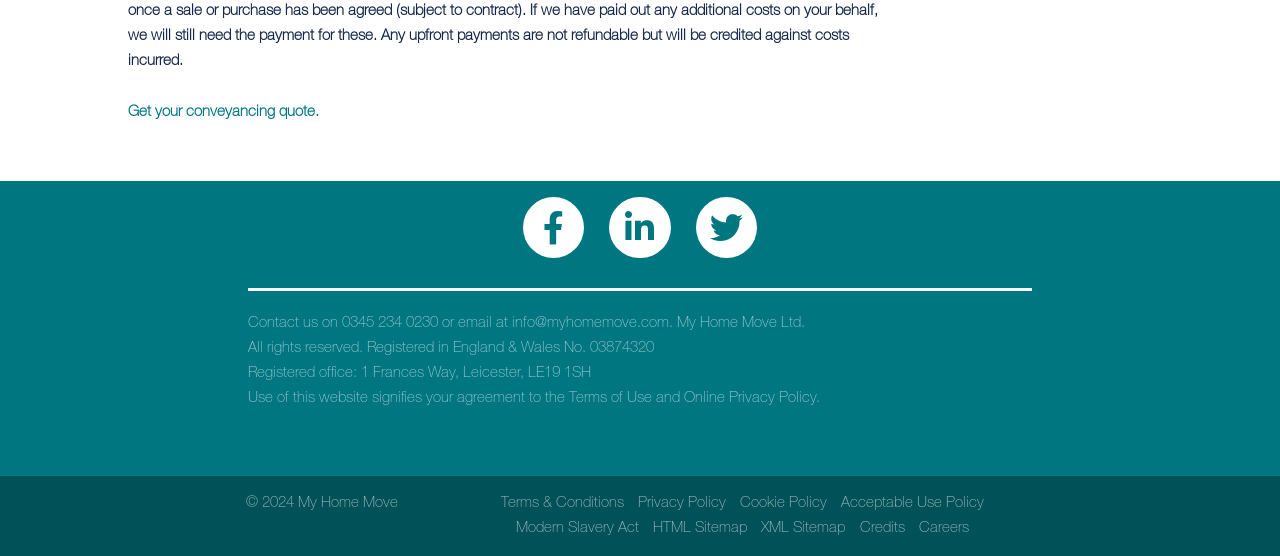Pinpoint the bounding box coordinates for the area that should be clicked to perform the following instruction: "Email us".

[0.194, 0.567, 0.629, 0.594]